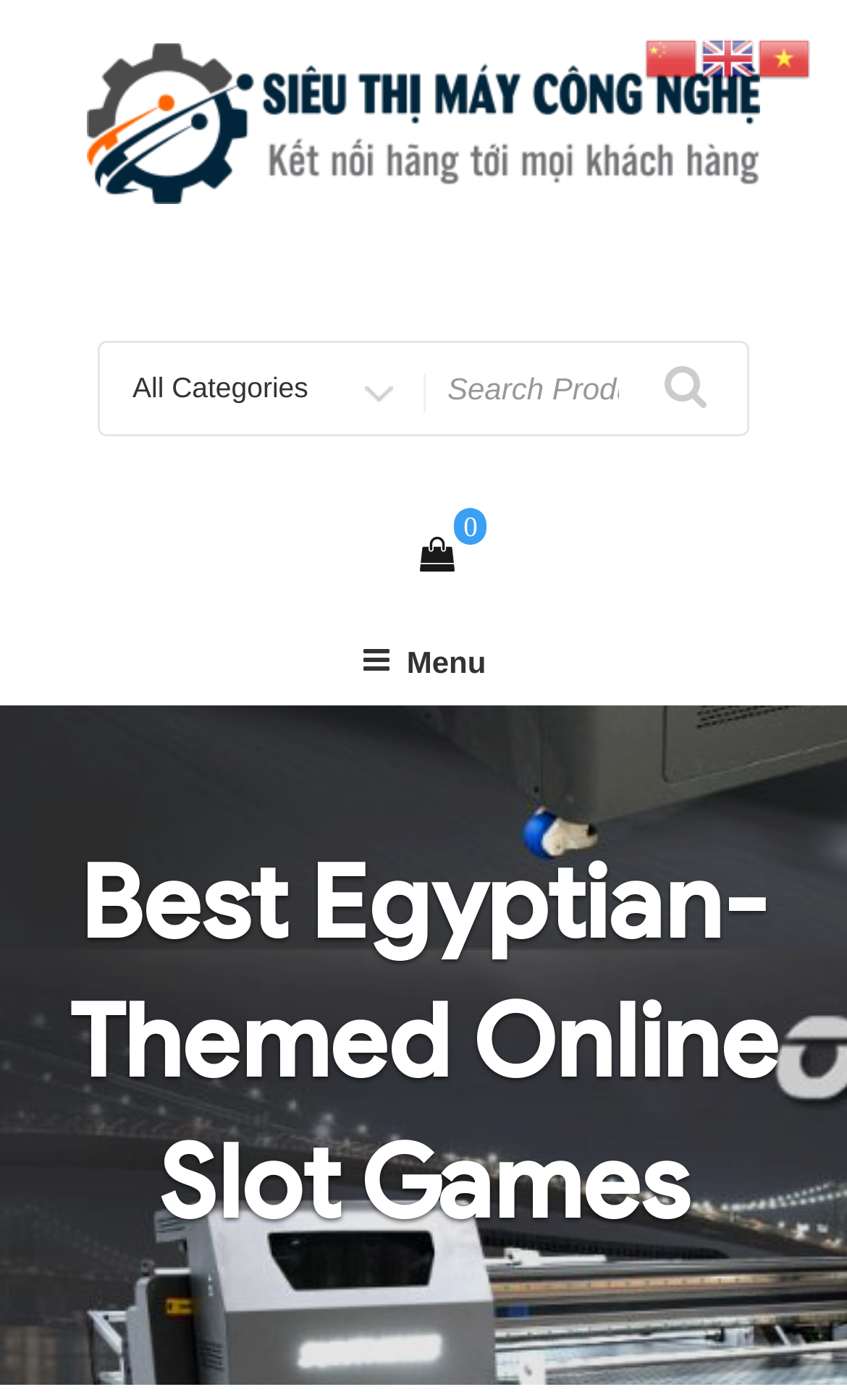Identify the bounding box coordinates necessary to click and complete the given instruction: "Open the menu".

[0.408, 0.446, 0.592, 0.5]